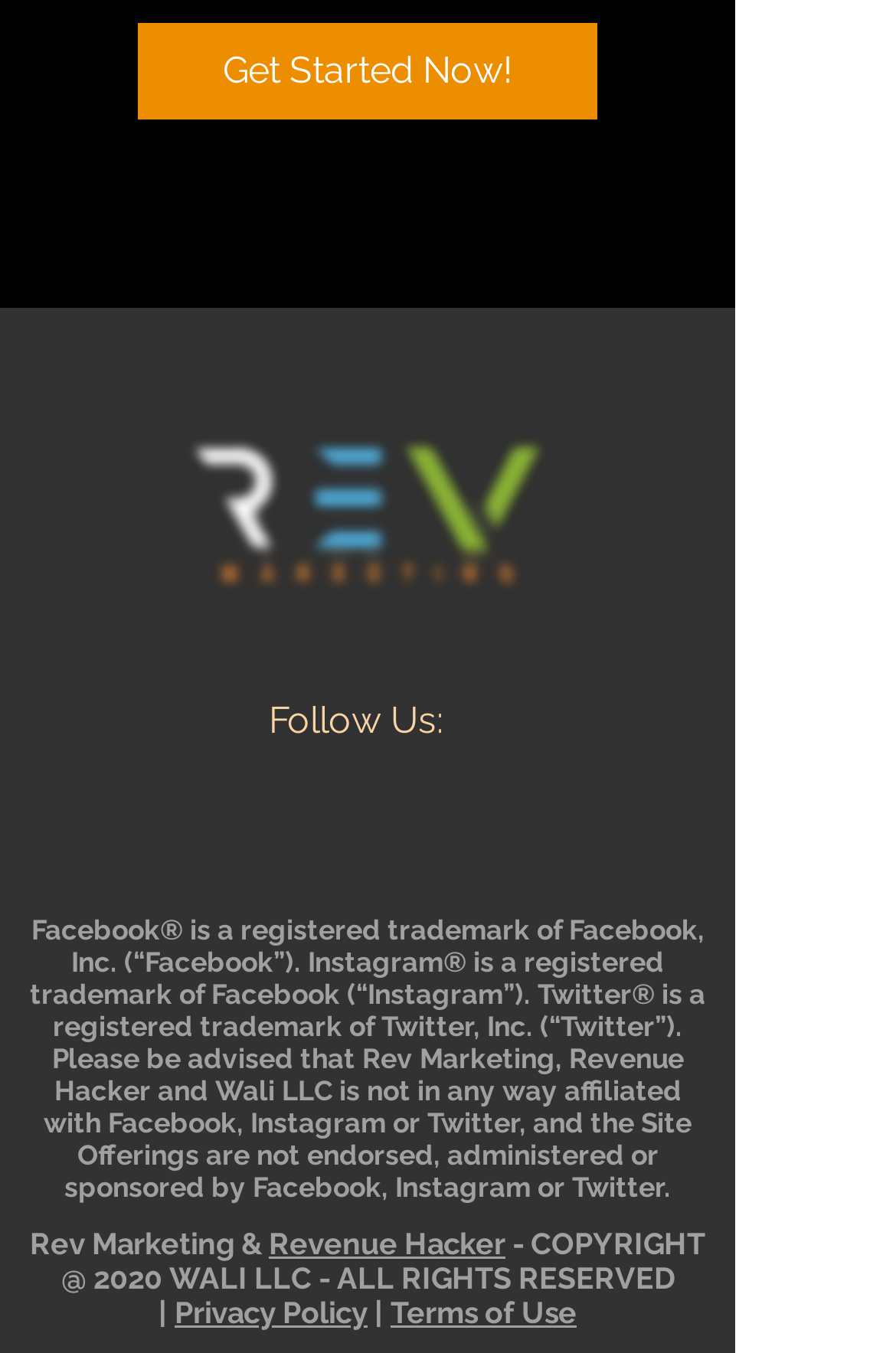Please answer the following question using a single word or phrase: 
What is the name of the registered trademark of Facebook, Inc.?

Facebook